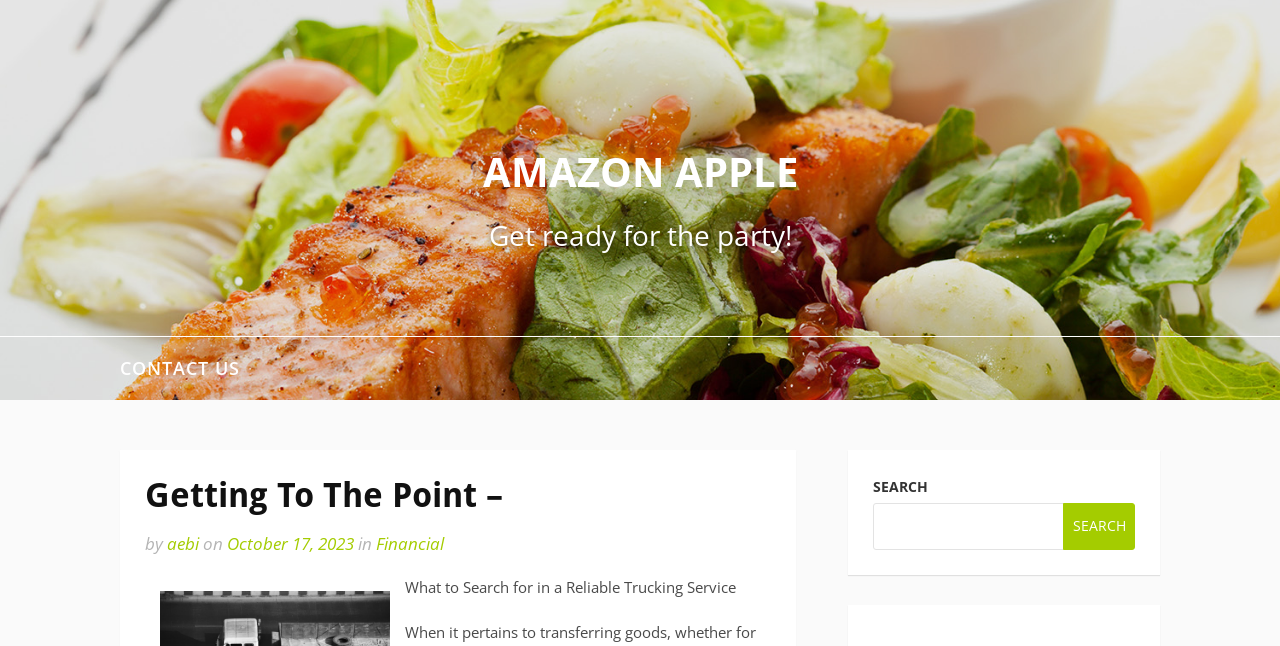Provide the bounding box coordinates of the UI element that matches the description: "Contact Us".

[0.094, 0.522, 0.188, 0.619]